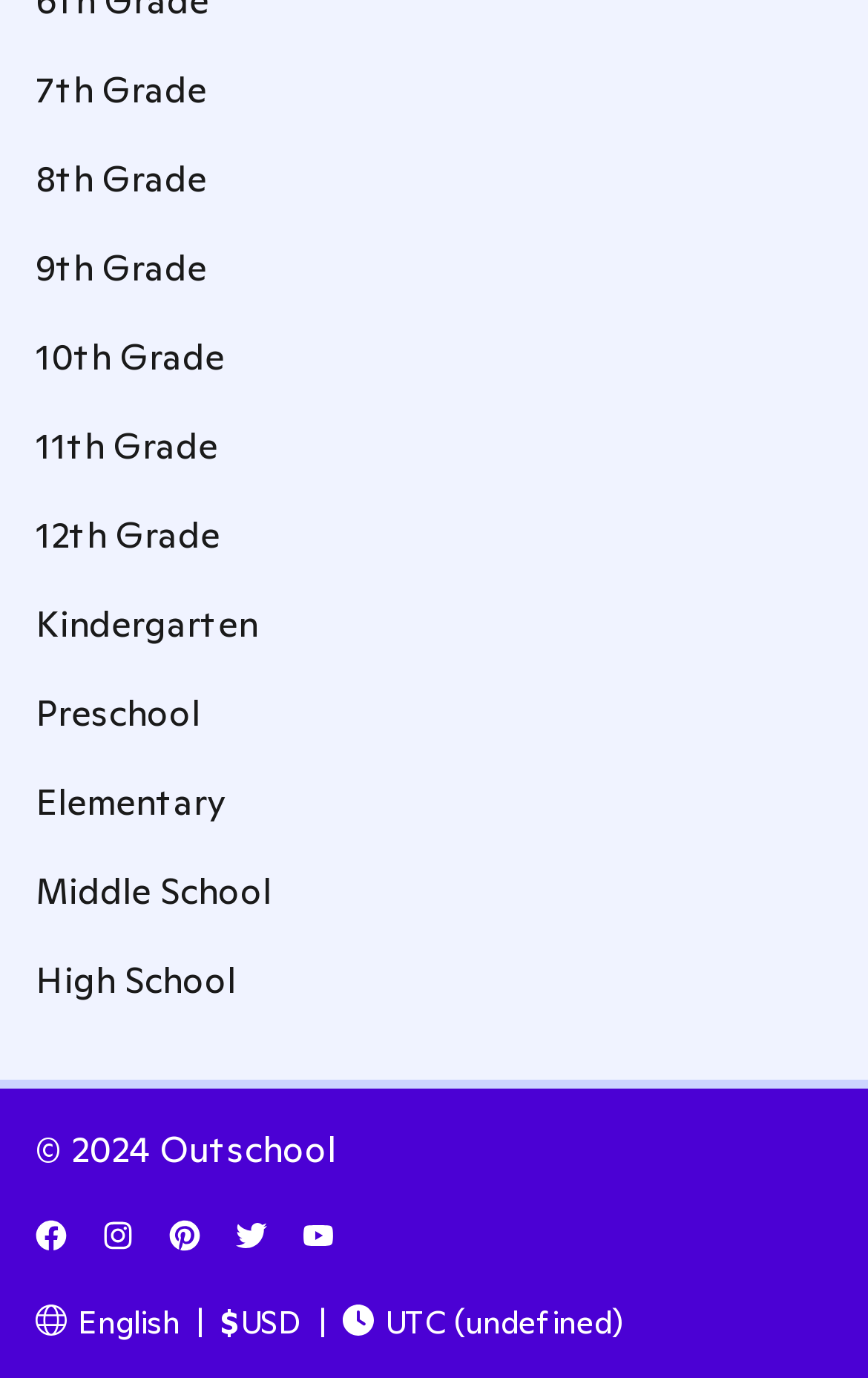What social media platforms can you follow Outschool on?
Examine the image and give a concise answer in one word or a short phrase.

Facebook, Instagram, Pinterest, Twitter, Youtube